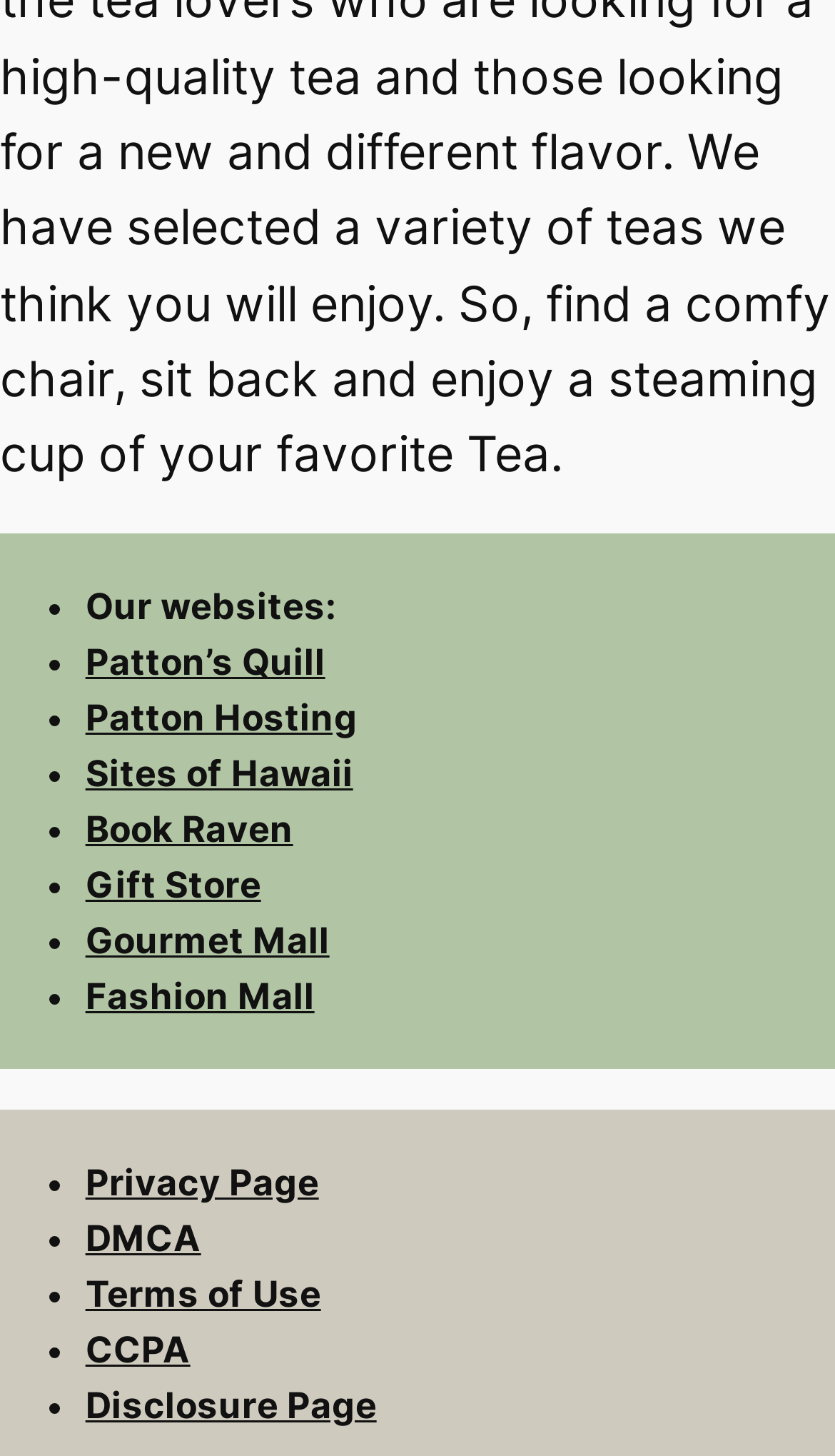Please find the bounding box coordinates for the clickable element needed to perform this instruction: "visit Patton’s Quill".

[0.102, 0.439, 0.389, 0.469]